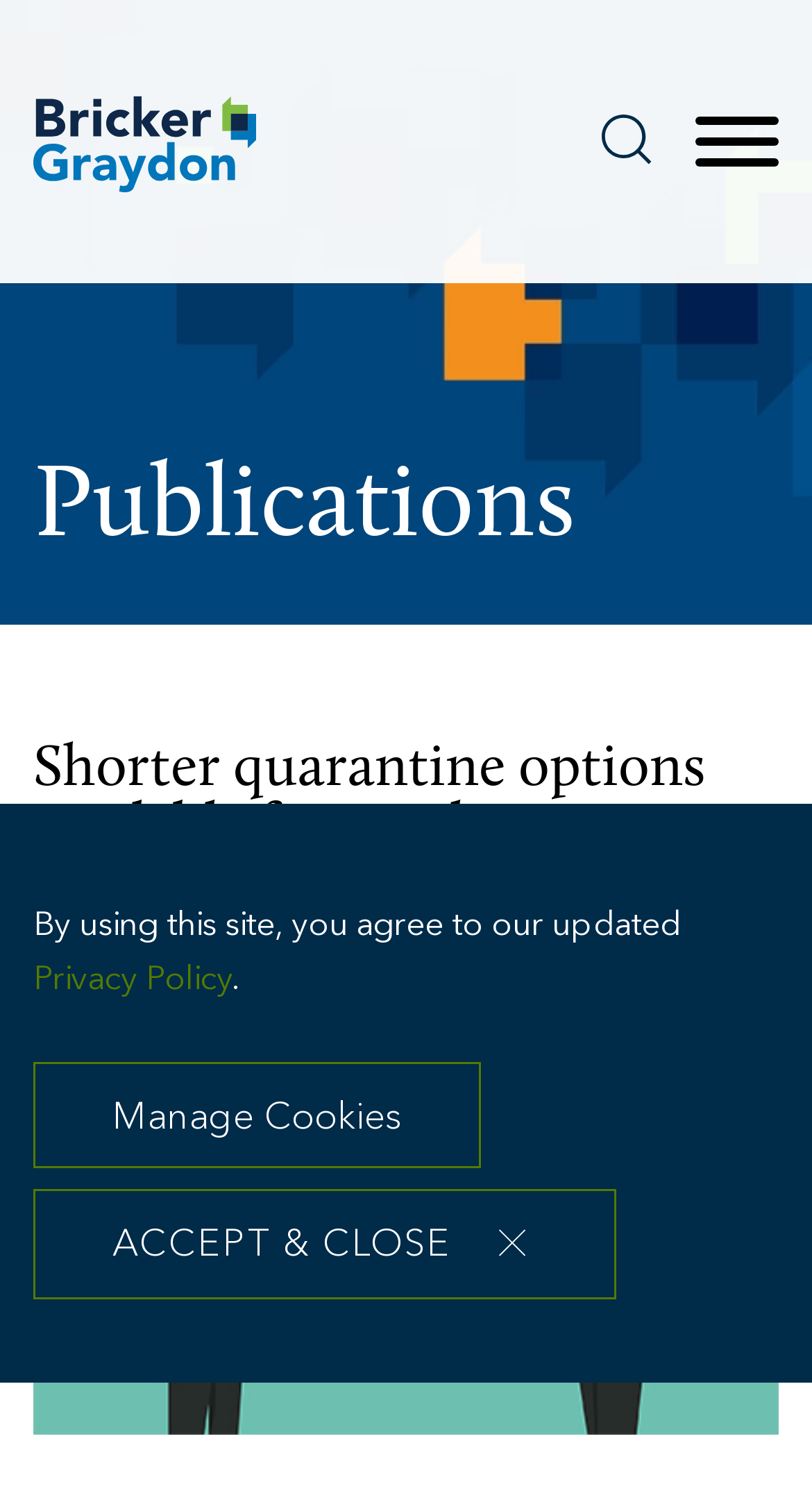Pinpoint the bounding box coordinates of the element to be clicked to execute the instruction: "Call the phone number".

None